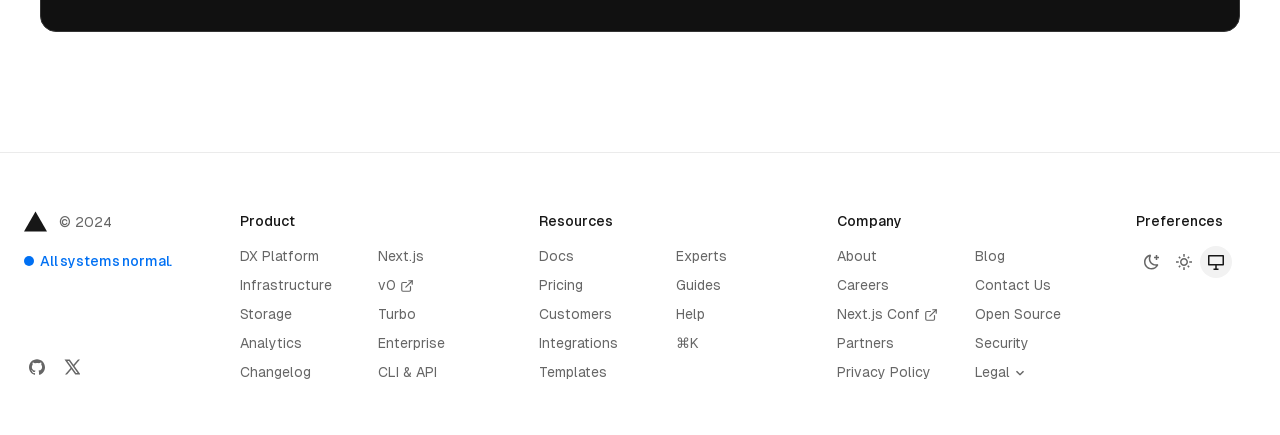How many radio buttons are in the 'Preferences' section?
Based on the image content, provide your answer in one word or a short phrase.

3